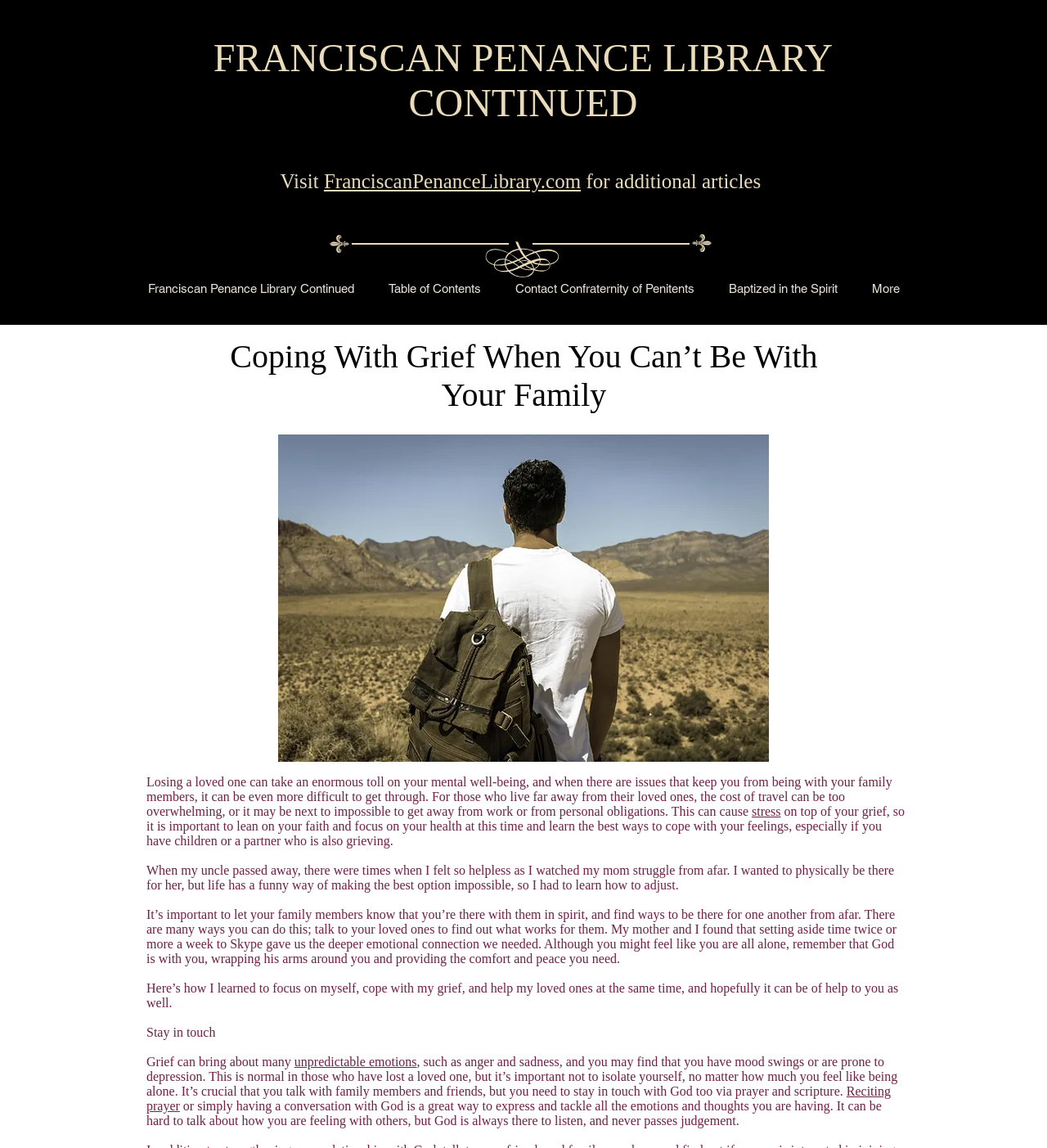Please determine the bounding box coordinates of the element's region to click for the following instruction: "Visit FranciscanPenanceLibrary.com for additional articles".

[0.309, 0.148, 0.555, 0.167]